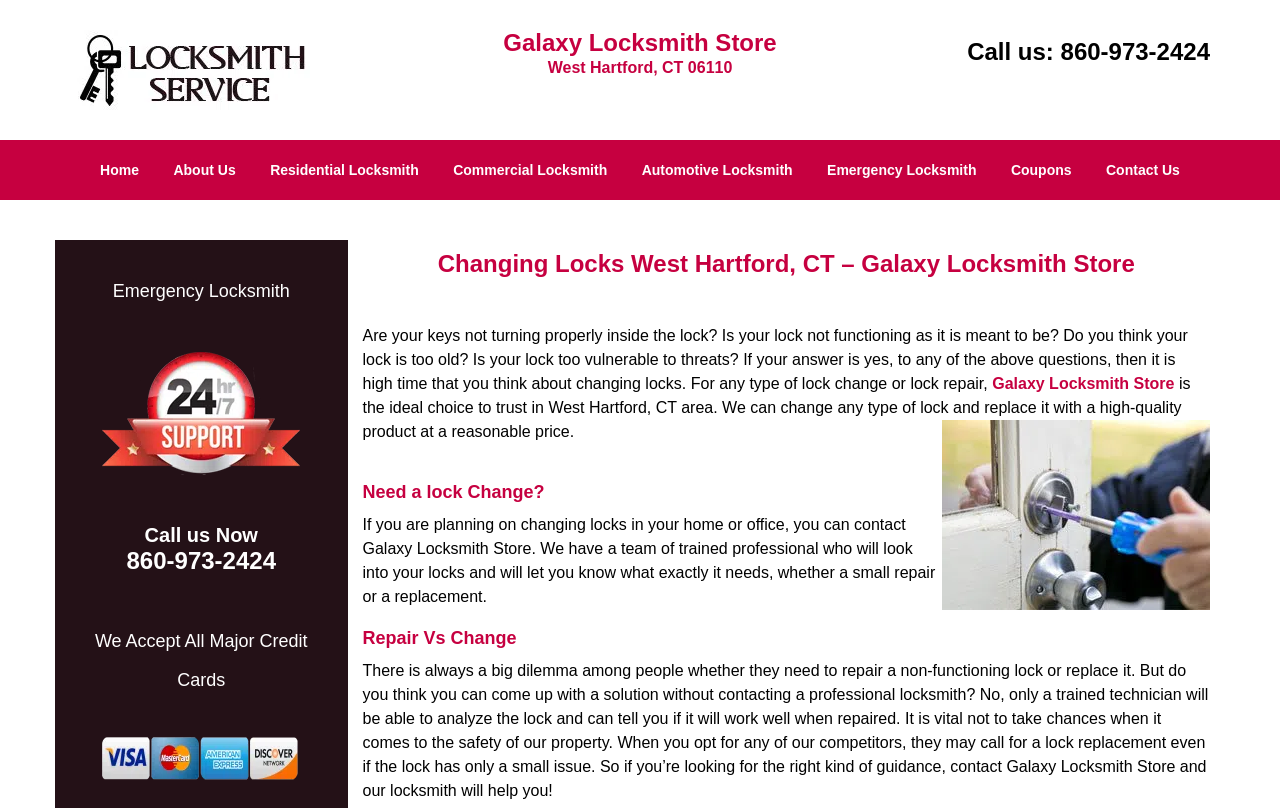Can you find and provide the main heading text of this webpage?

Galaxy Locksmith Store